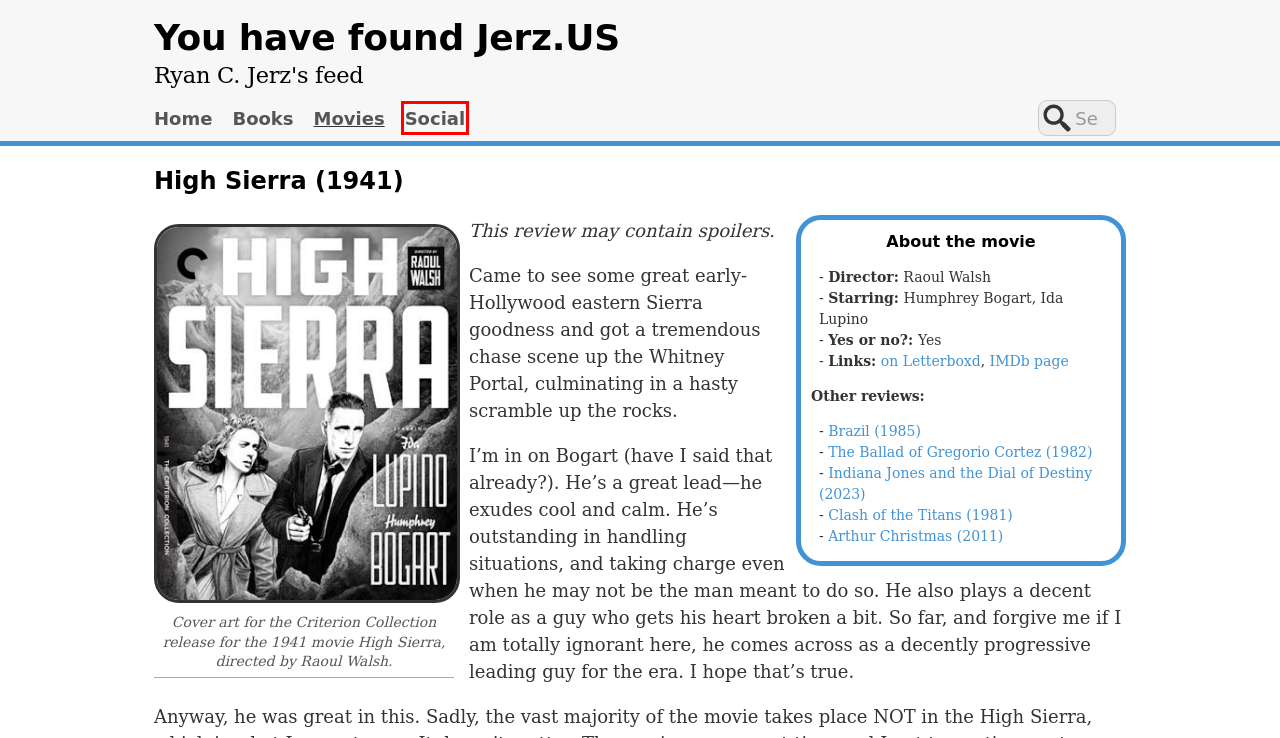With the provided webpage screenshot containing a red bounding box around a UI element, determine which description best matches the new webpage that appears after clicking the selected element. The choices are:
A. Brazil | Jerz.US
B. ‎‘High Sierra’ review by Ryan Jerz • Letterboxd
C. Social | Jerz.US
D. The Ballad of Gregorio Cortez | Jerz.US
E. Indiana Jones and the Dial of Destiny | Jerz.US
F. High Sierra (1940) - IMDb
G. Movies | Jerz.US
H. Clash of the Titans | Jerz.US

C